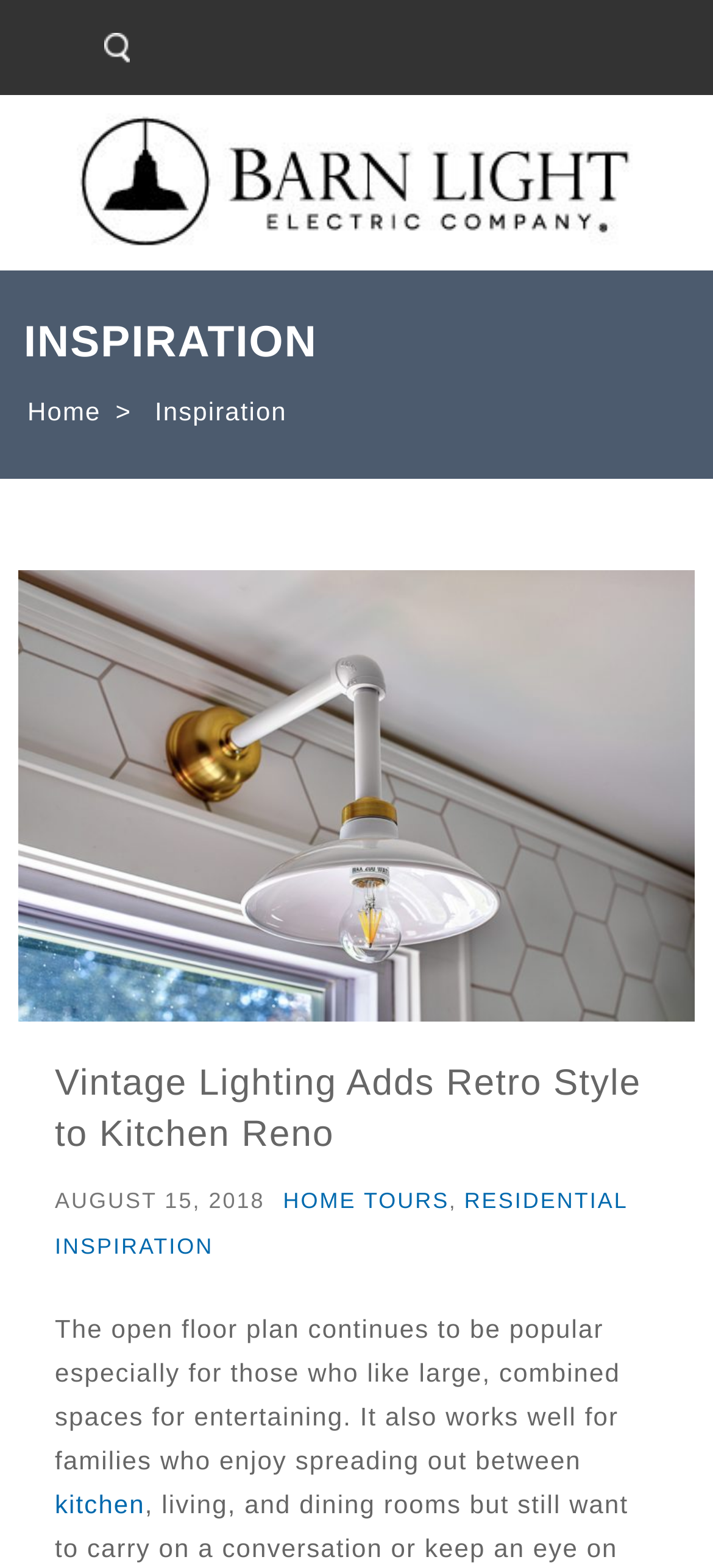Determine the bounding box coordinates for the area you should click to complete the following instruction: "read the article about kitchen lights".

[0.077, 0.674, 0.923, 0.74]